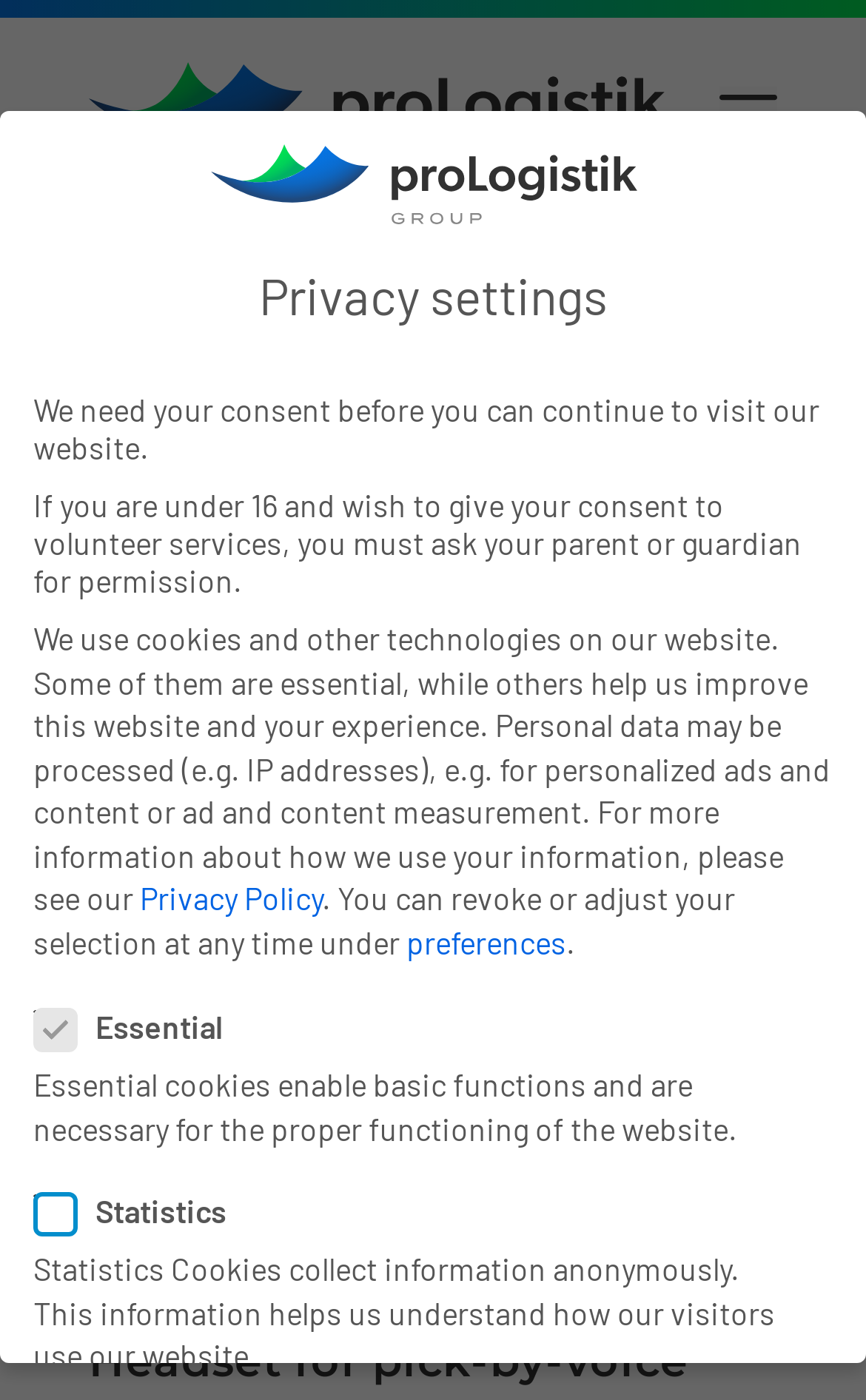Articulate a detailed summary of the webpage's content and design.

The webpage is about headsets, with a focus on their definition and uses. At the top, there is a banner with a logo of "proLogistik Group" and a navigation menu toggle button on the right side. Below the banner, there is a heading "Headsets" followed by a subheading "What are headsets?" which is accompanied by a paragraph of text that explains the advantages of using a headset.

To the right of the "What are headsets?" section, there is another heading "Headset for pick-by-voice". On the left side of the page, there is a section dedicated to privacy settings, which includes several paragraphs of text explaining how the website uses cookies and personal data. This section also includes links to the "Privacy Policy" and "preferences" pages.

In the privacy settings section, there are two subheadings "Essential" and "Statistics" which are accompanied by explanatory text. The "Essential" section explains the necessary cookies for the website's proper functioning, while the "Statistics" section describes how statistics cookies collect anonymous information about website usage.